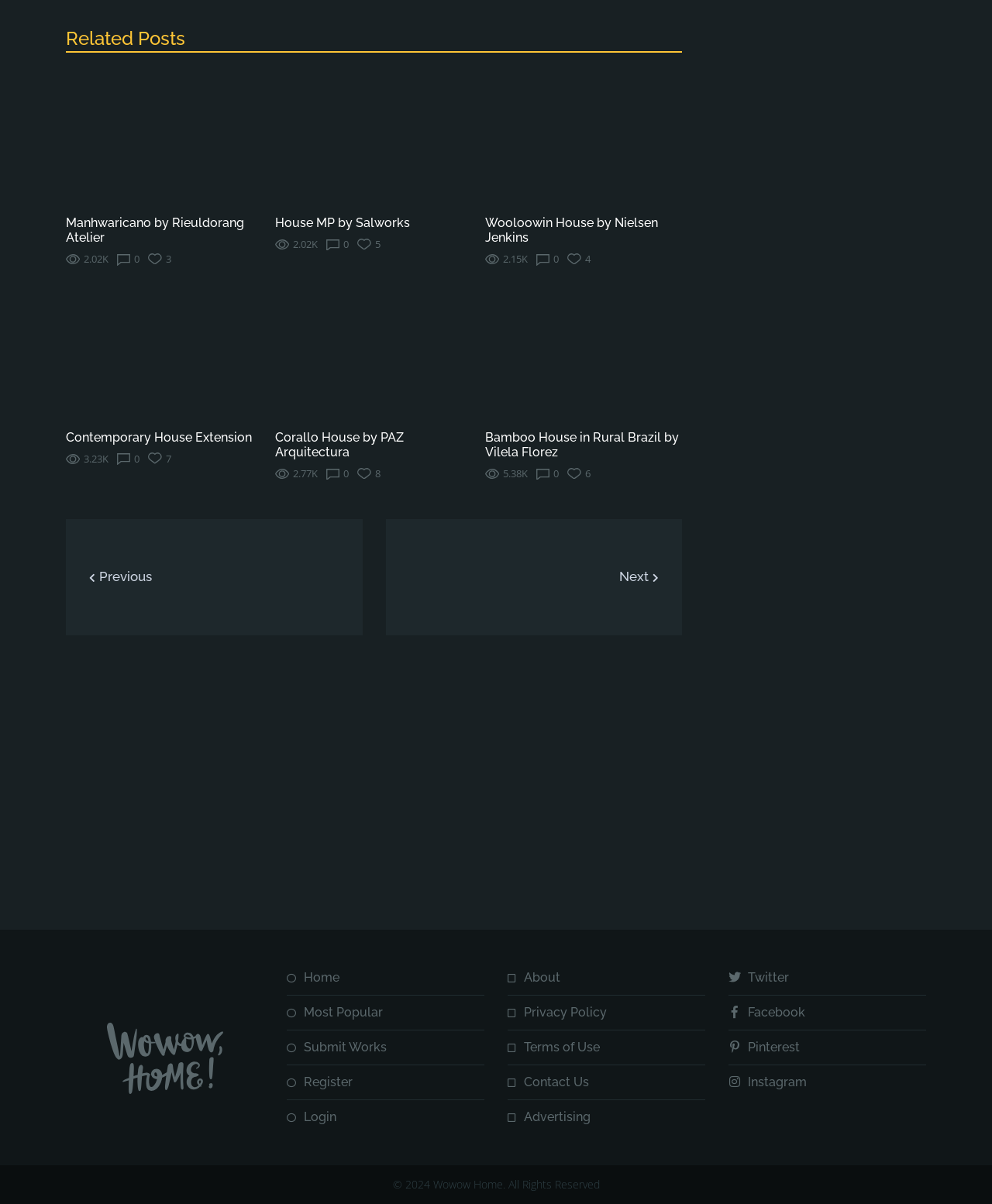What is the number of views for the second related post?
Kindly offer a comprehensive and detailed response to the question.

The second related post has a link with the text '2.02K', which indicates the number of views for that post.